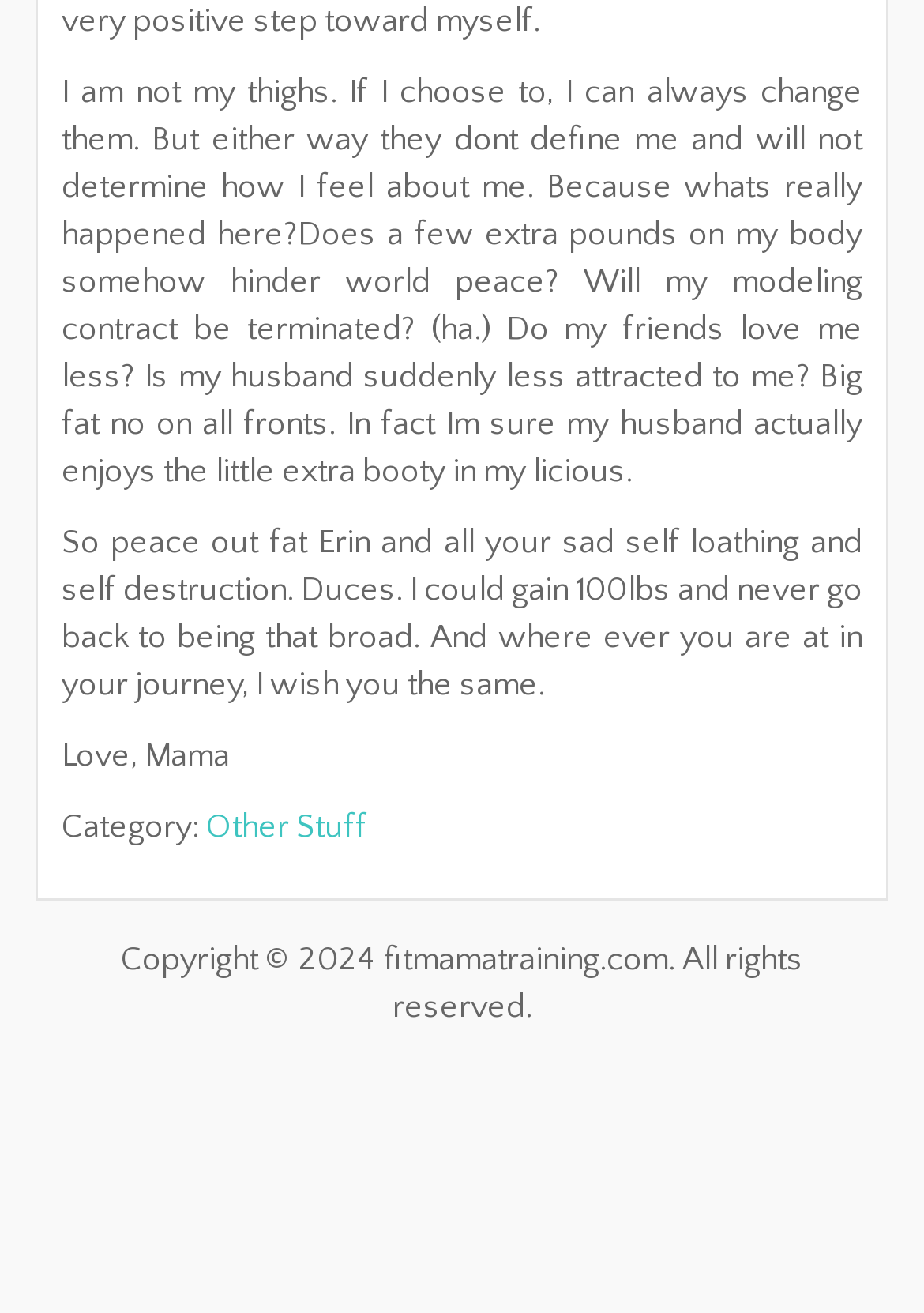What is the copyright information of the website?
Answer the question with a detailed and thorough explanation.

The copyright information of the website is 'Copyright © 2024 fitmamatraining.com. All rights reserved.' which is mentioned at the bottom of the webpage.